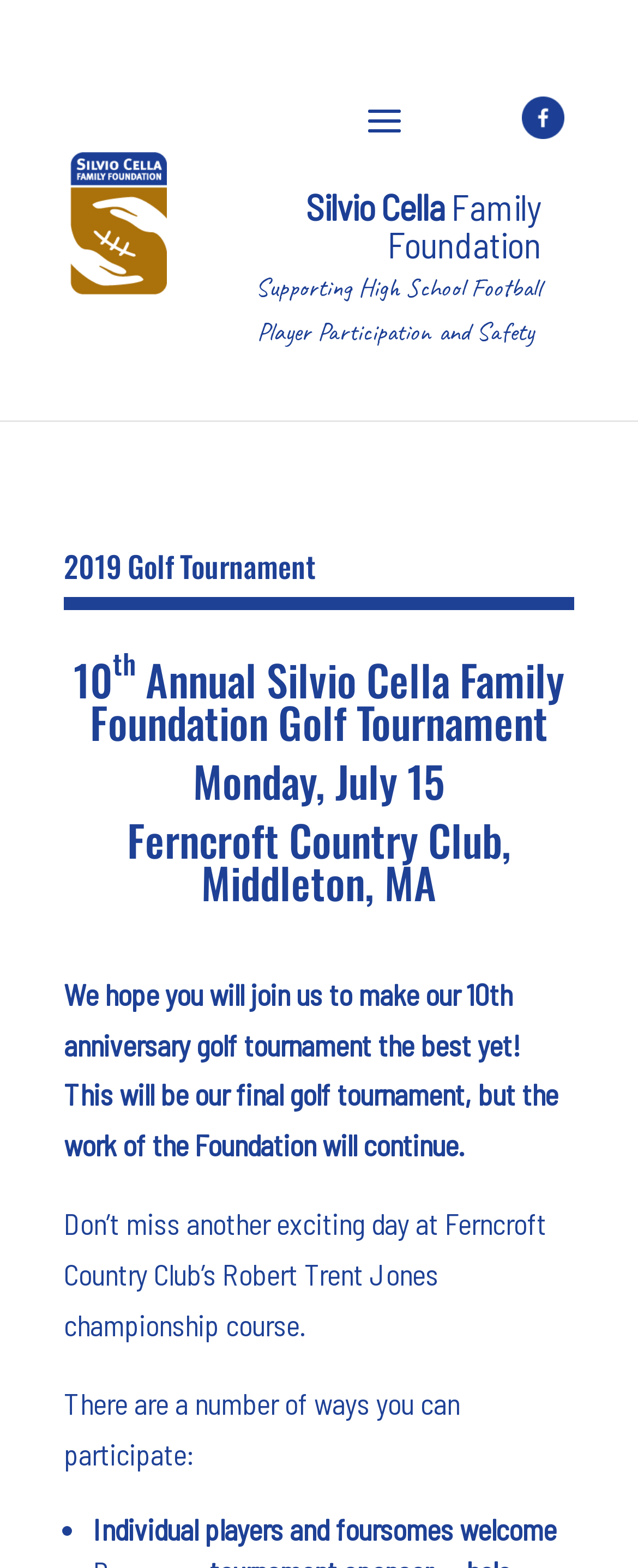Please give a one-word or short phrase response to the following question: 
What is the date of the golf tournament?

Monday, July 15